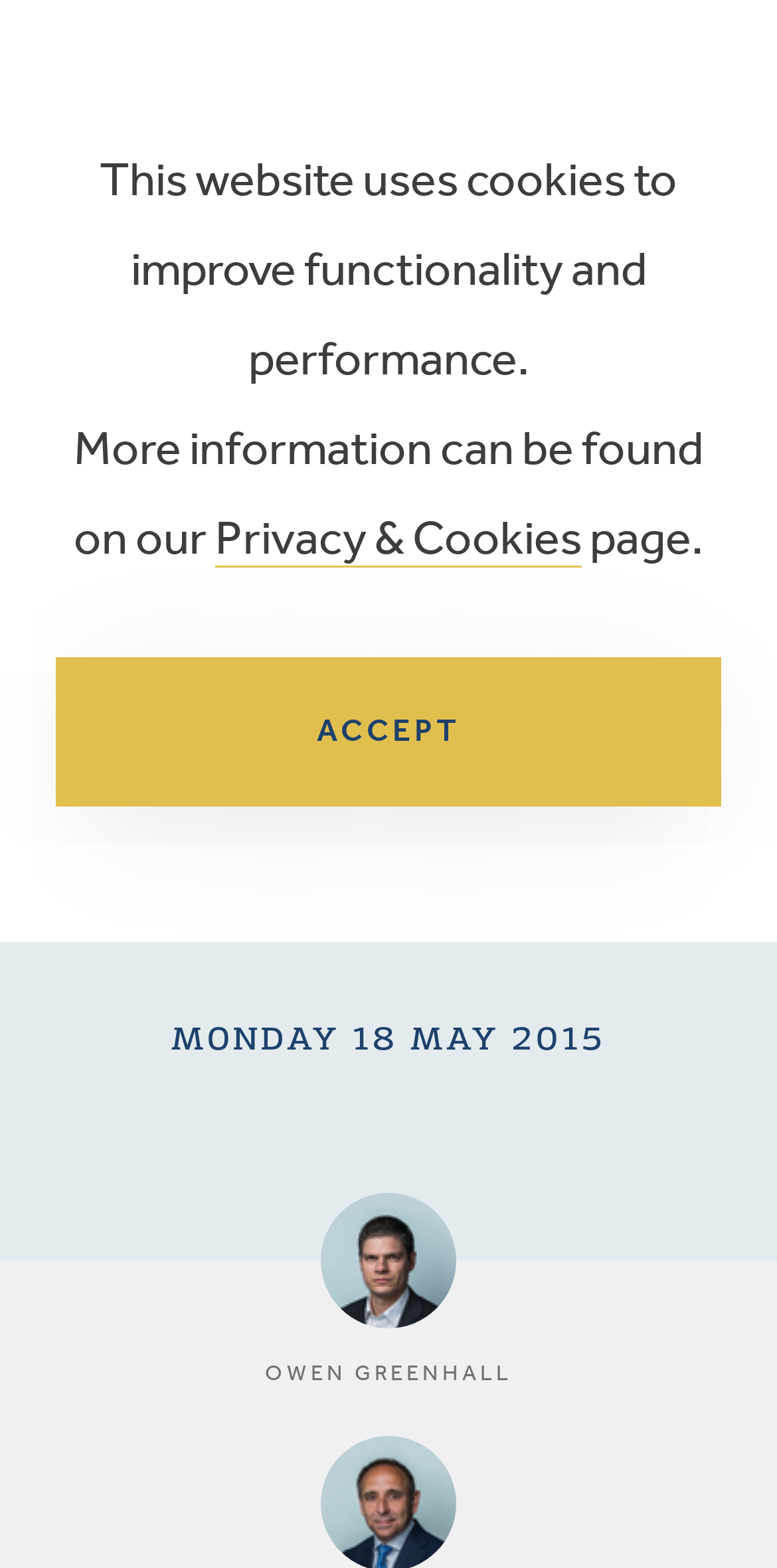Who is one of the barristers mentioned in the article?
Observe the image and answer the question with a one-word or short phrase response.

Owen Greenhall